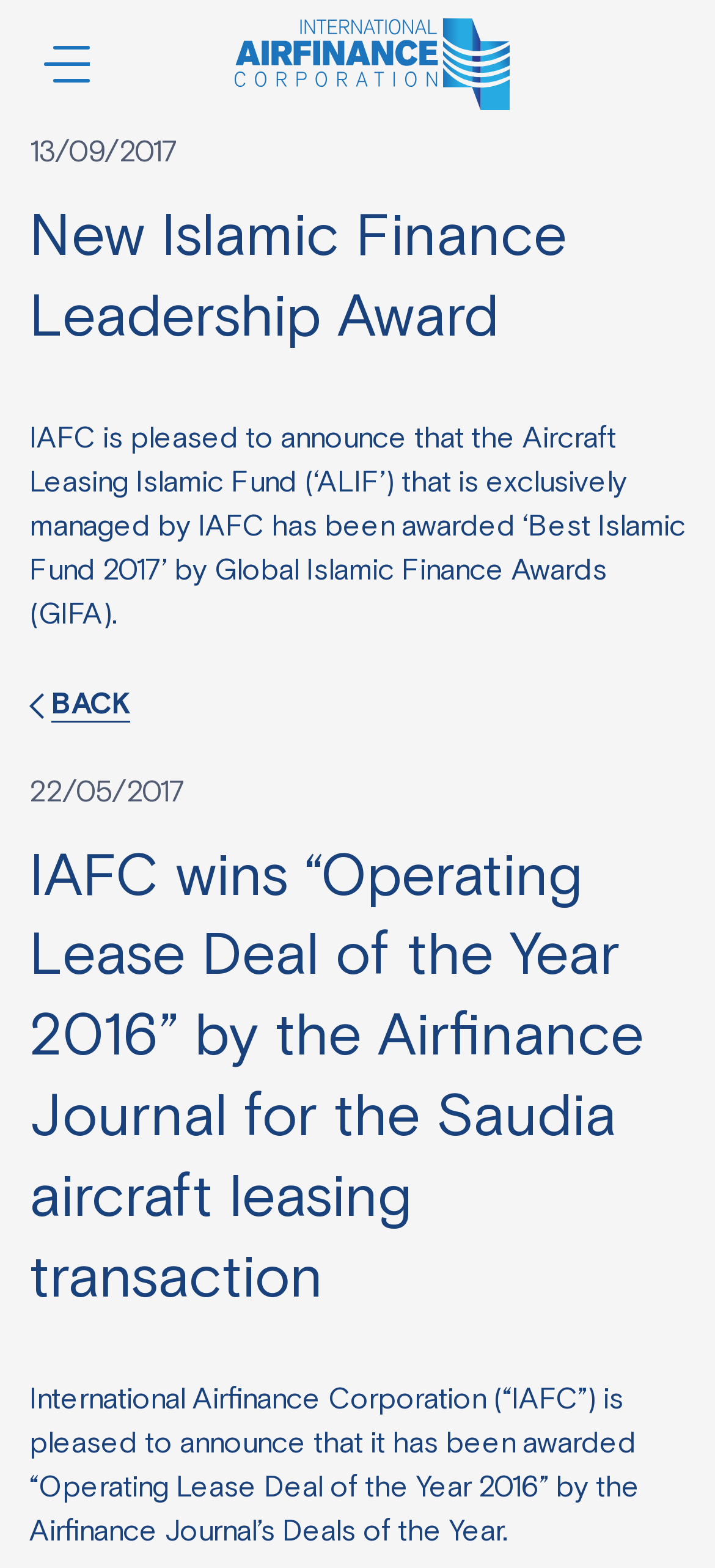How many news articles are displayed on this page?
Please provide a single word or phrase as your answer based on the image.

2